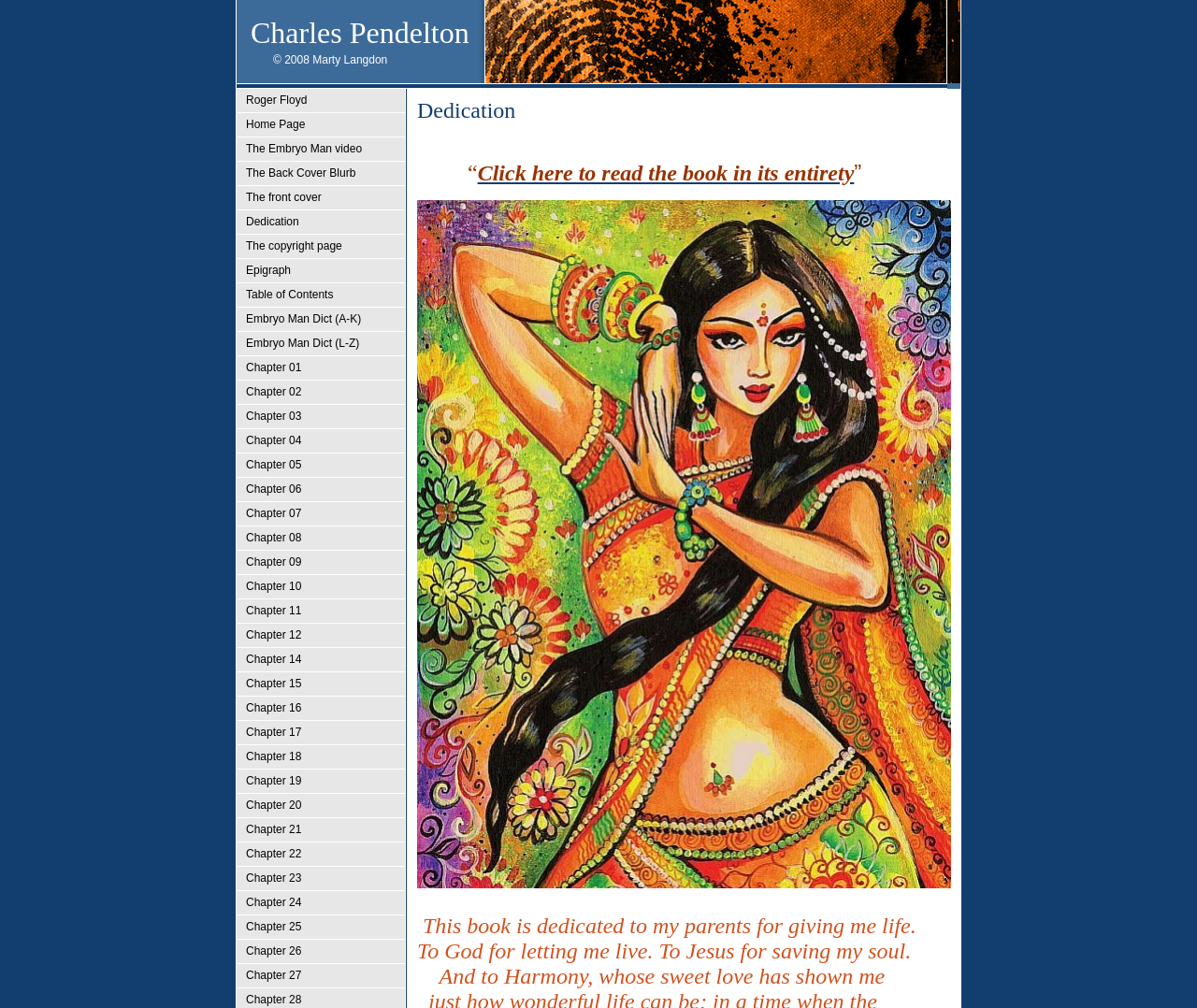What is the dedication of the book mentioned on this website?
Look at the image and respond with a one-word or short-phrase answer.

To parents and others